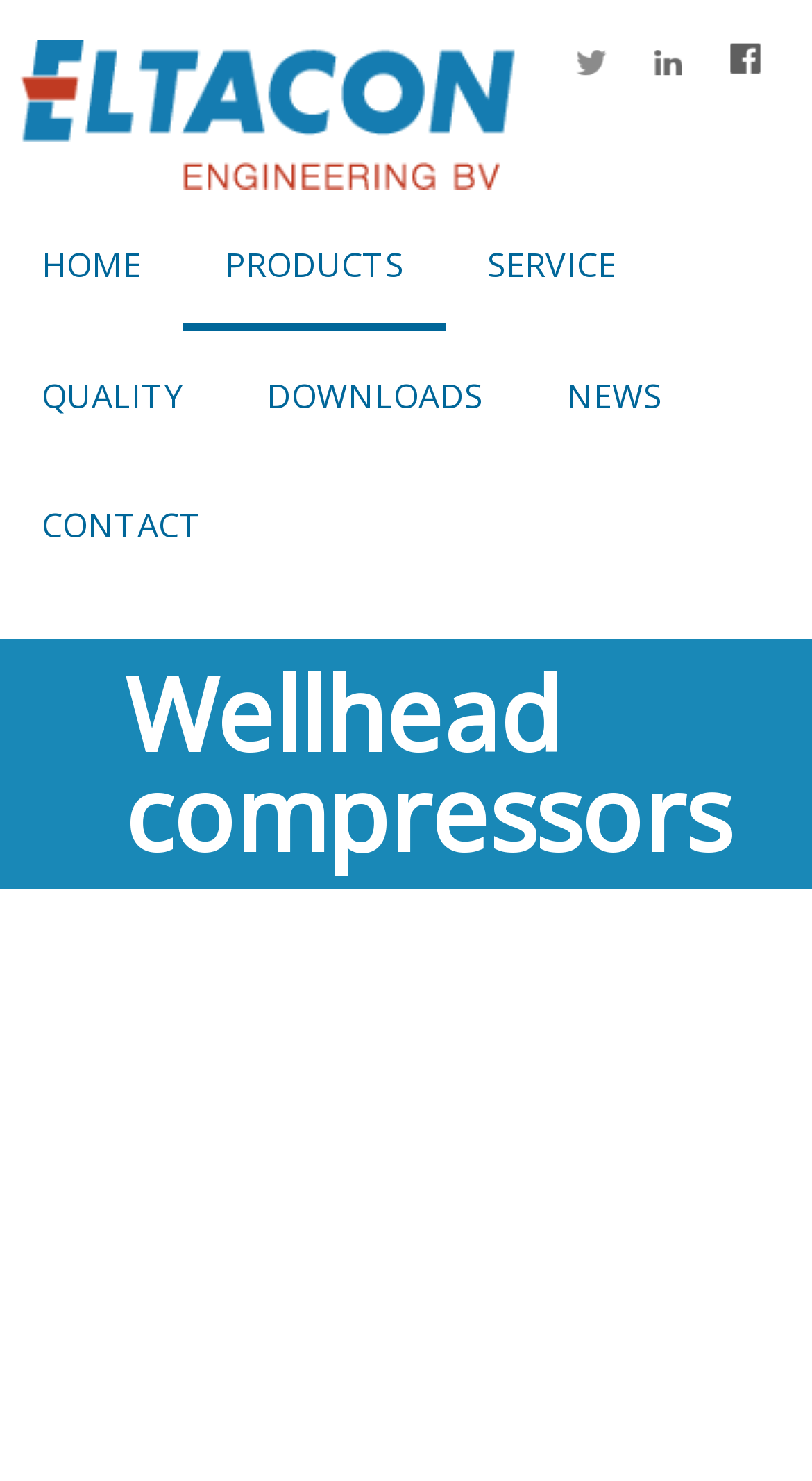How many main menu items are there?
Use the screenshot to answer the question with a single word or phrase.

7